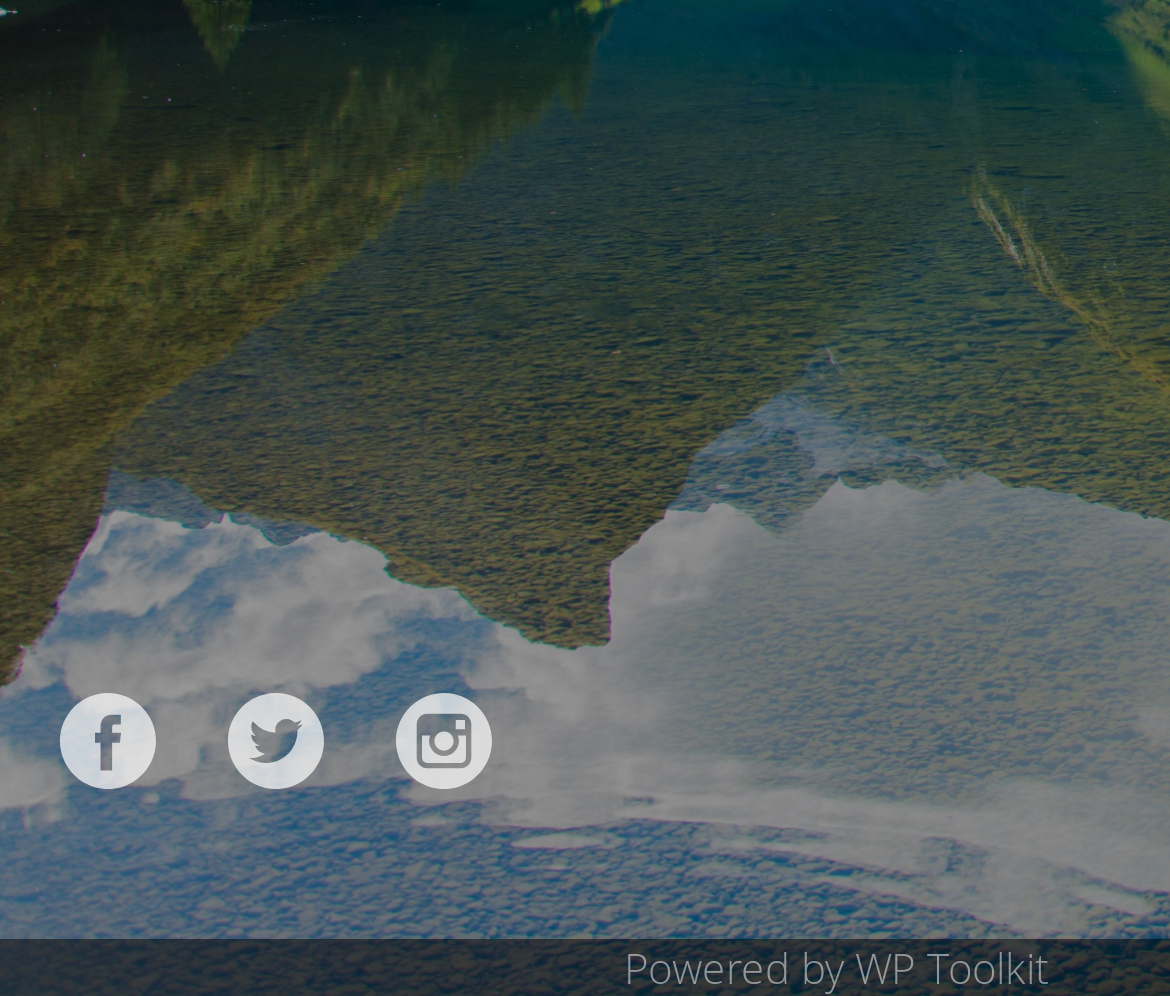Calculate the bounding box coordinates for the UI element based on the following description: "title="Instagram"". Ensure the coordinates are four float numbers between 0 and 1, i.e., [left, top, right, bottom].

[0.338, 0.696, 0.421, 0.792]